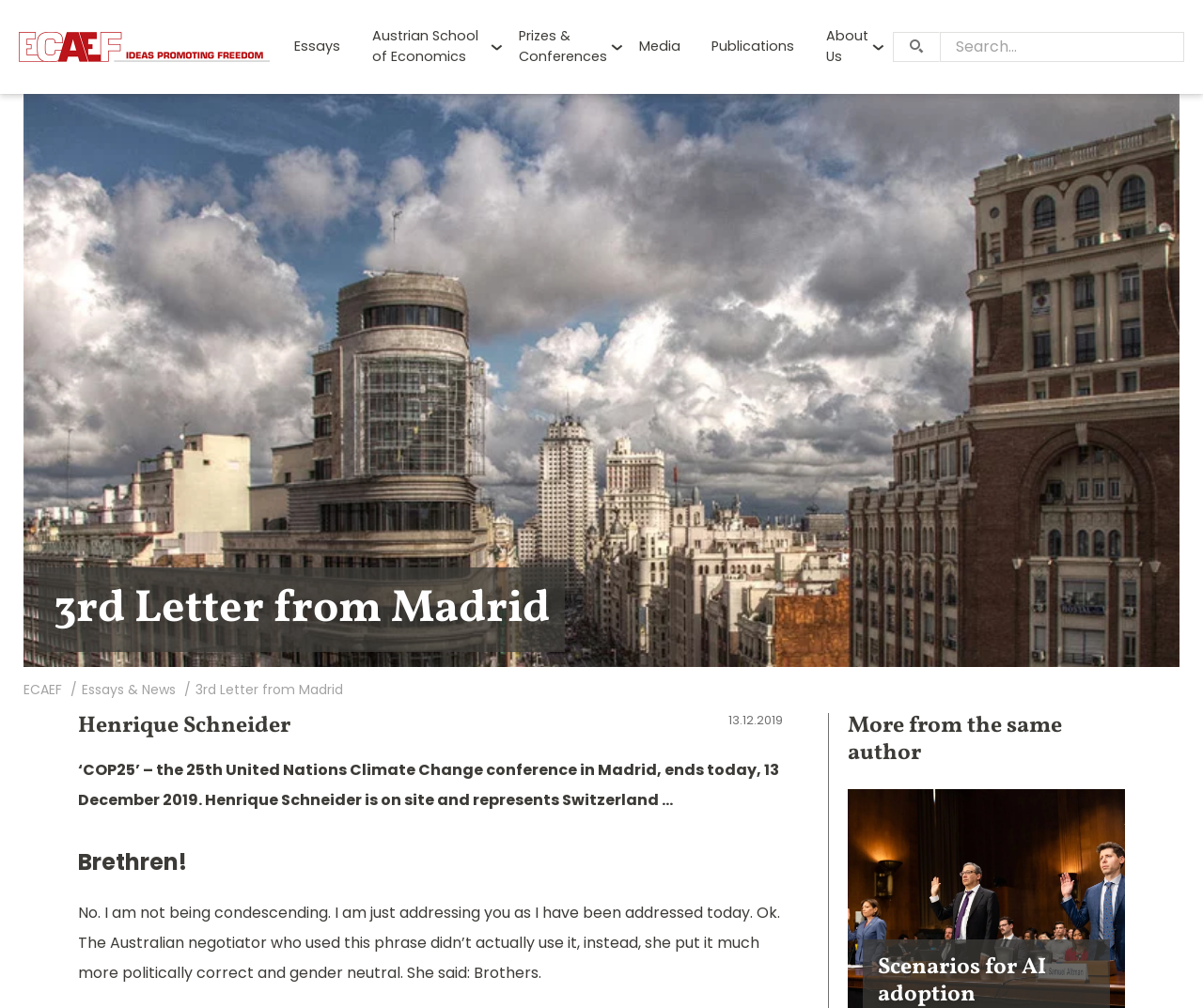What is the author addressing the readers as?
Based on the screenshot, provide your answer in one word or phrase.

Brethren